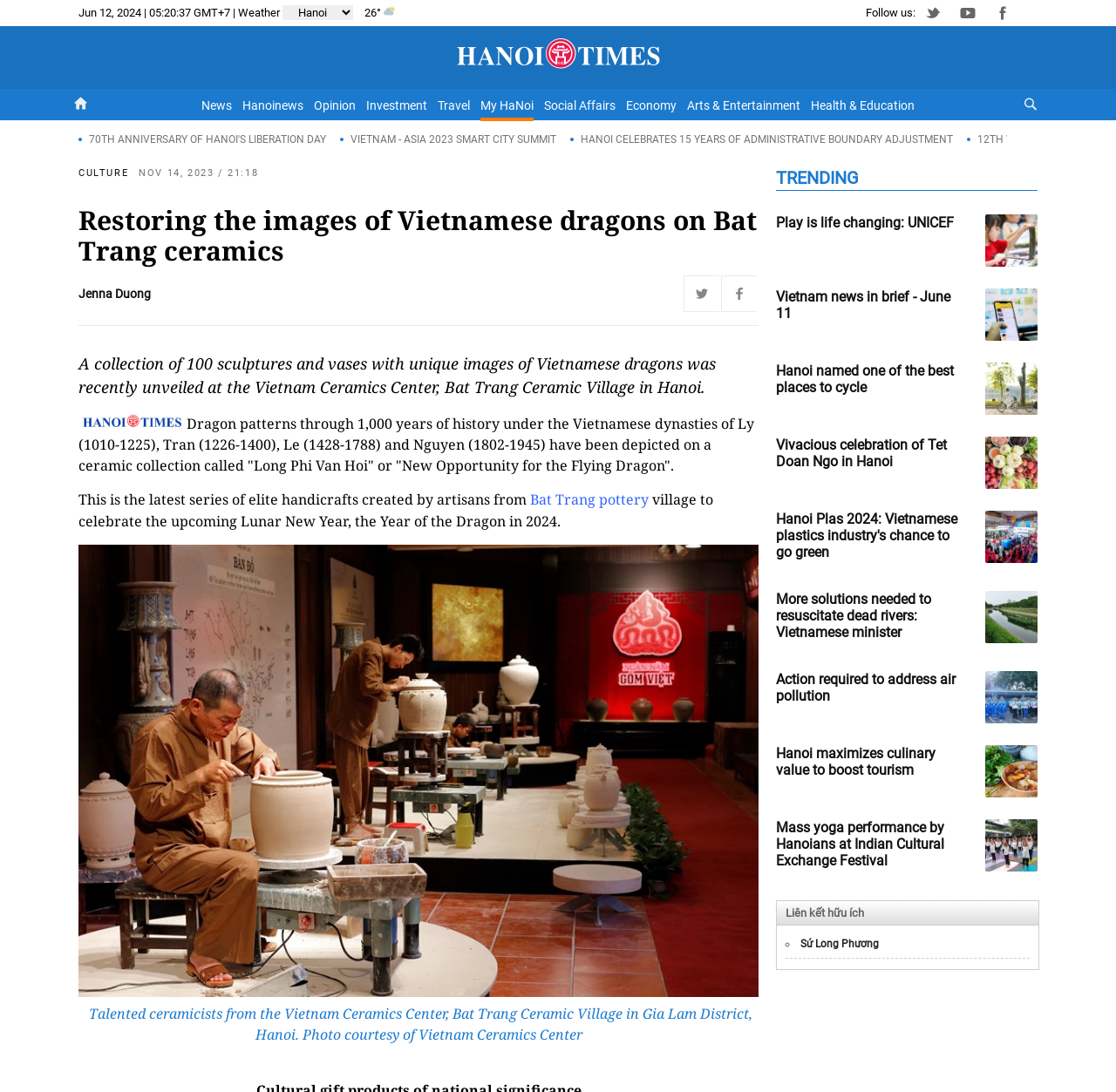Show the bounding box coordinates for the element that needs to be clicked to execute the following instruction: "Click on the 'Hanoi Times' link". Provide the coordinates in the form of four float numbers between 0 and 1, i.e., [left, top, right, bottom].

[0.408, 0.032, 0.592, 0.068]